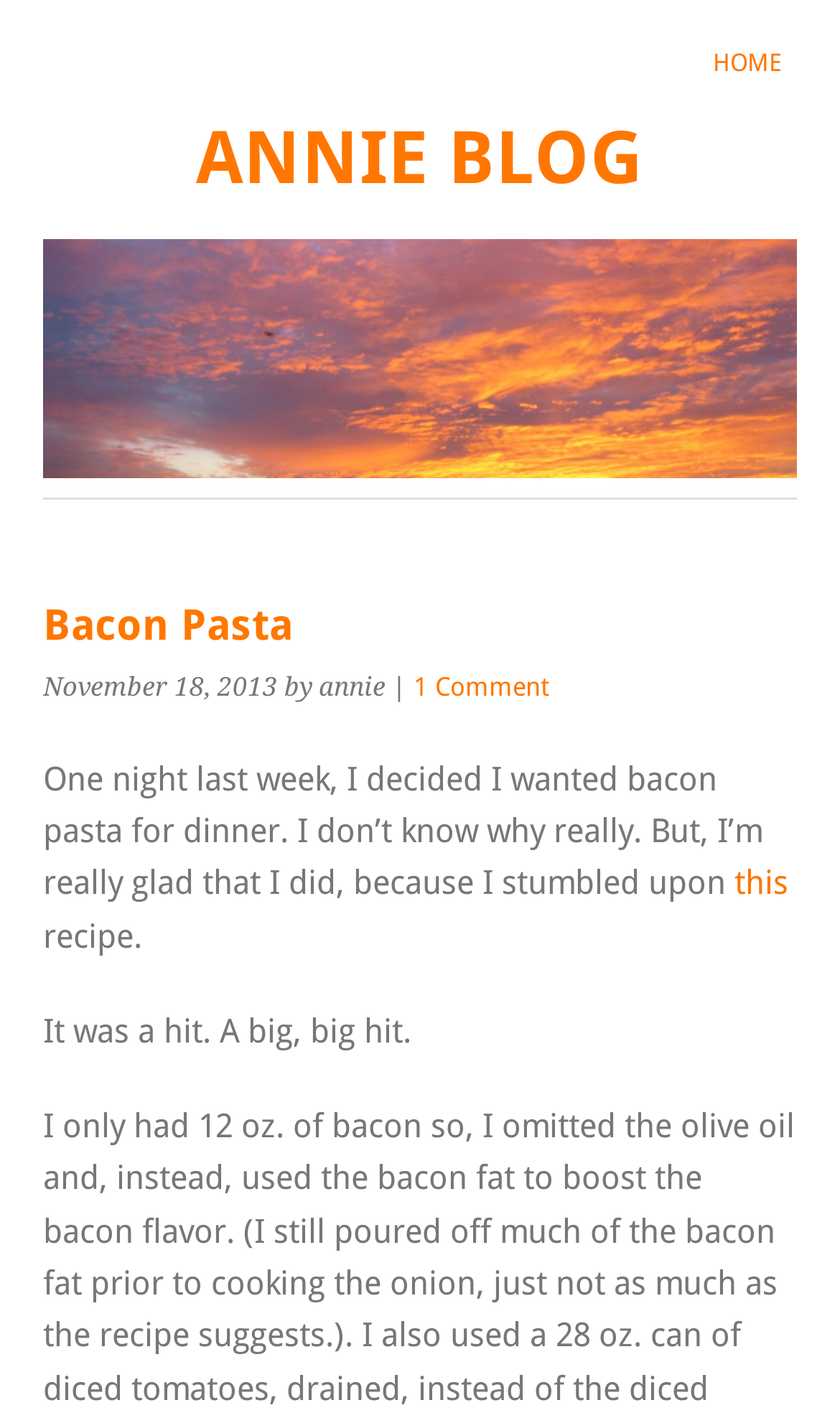Locate the bounding box of the user interface element based on this description: "1 Comment".

[0.492, 0.474, 0.654, 0.495]